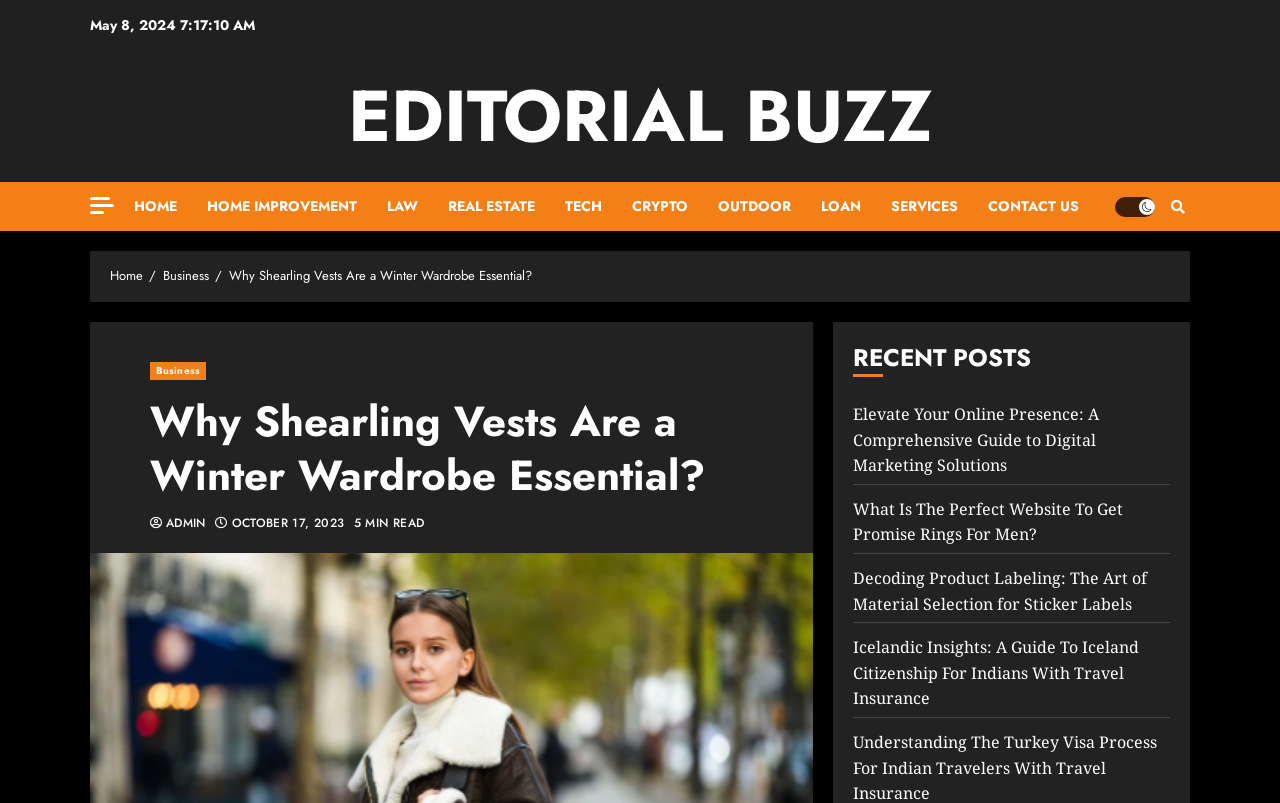Determine the bounding box coordinates of the area to click in order to meet this instruction: "contact us".

[0.772, 0.227, 0.843, 0.288]